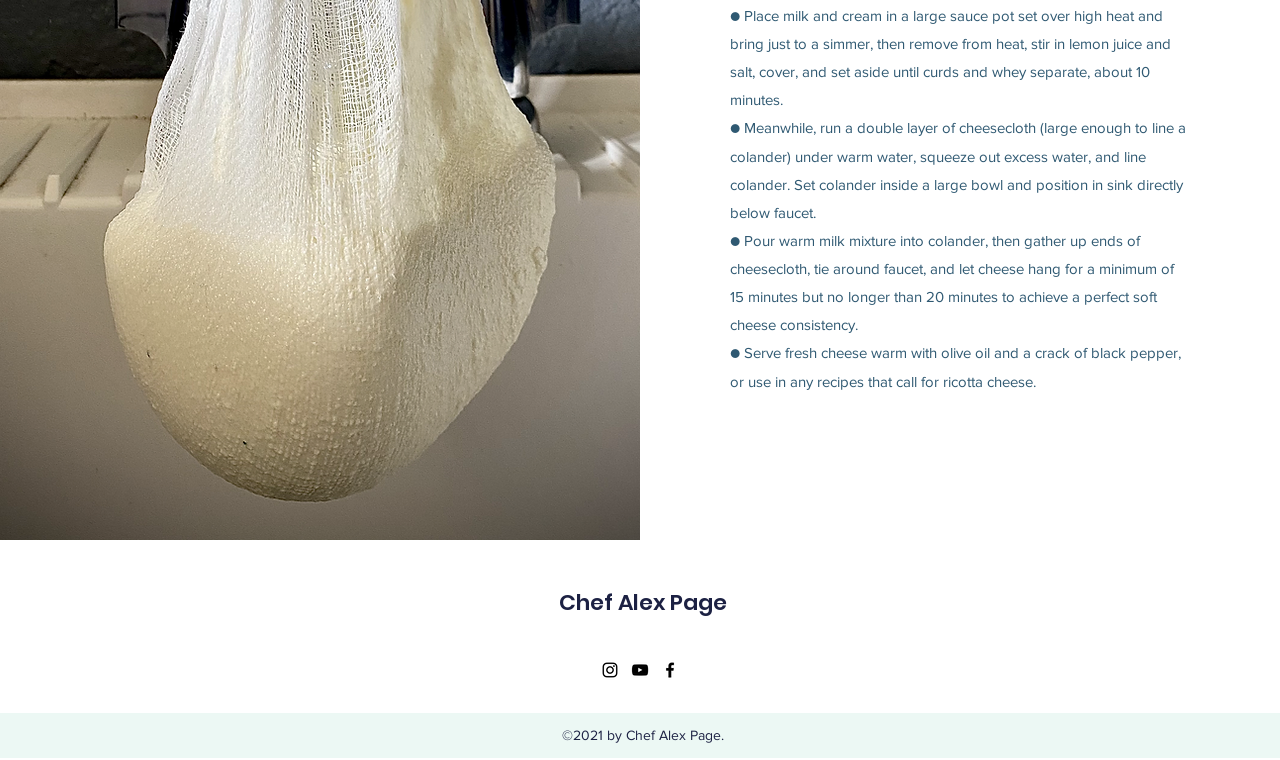Show the bounding box coordinates for the HTML element described as: "Chef Alex Page".

[0.436, 0.772, 0.568, 0.813]